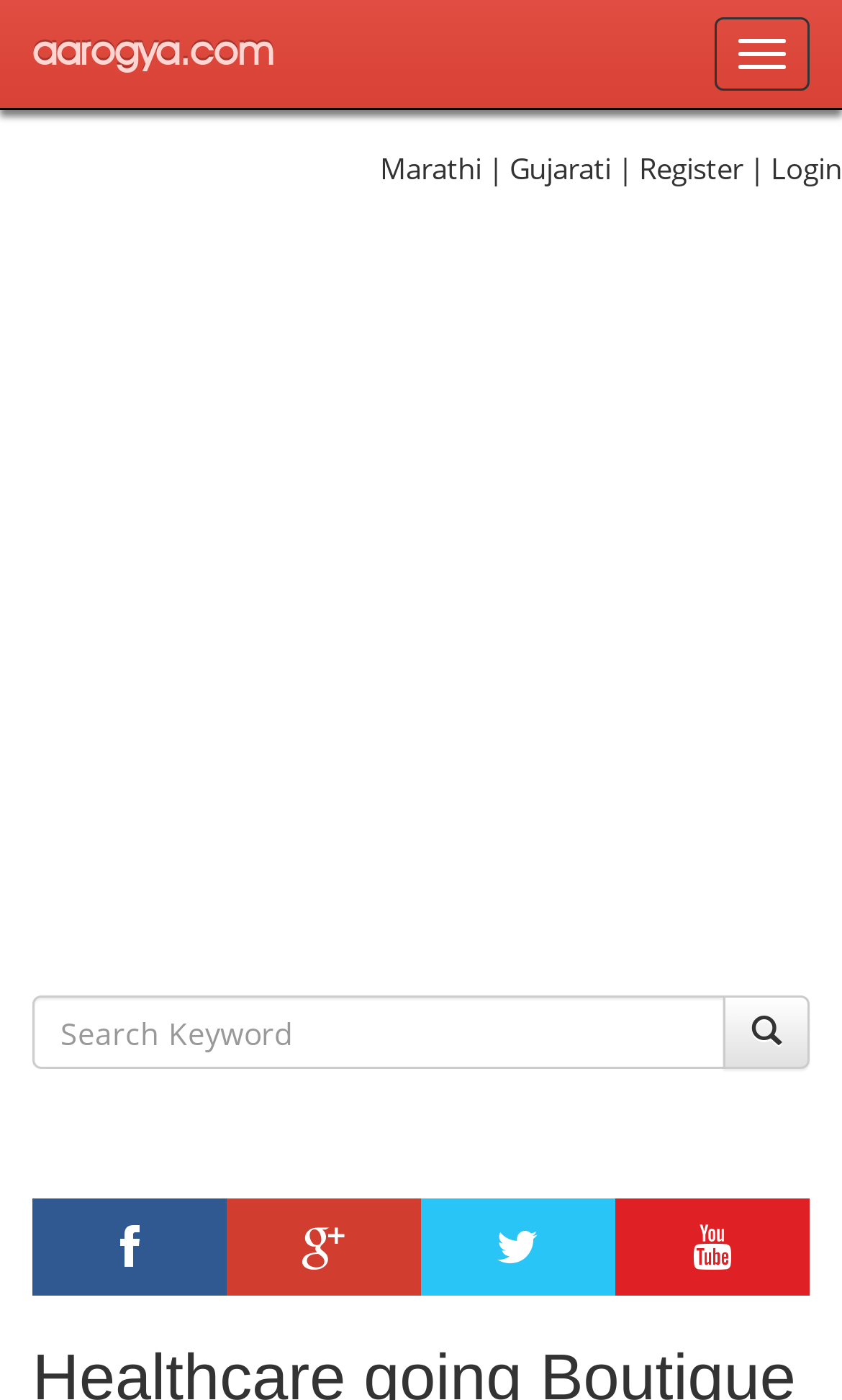Please specify the bounding box coordinates of the element that should be clicked to execute the given instruction: 'Visit aarogya.com'. Ensure the coordinates are four float numbers between 0 and 1, expressed as [left, top, right, bottom].

[0.0, 0.0, 0.364, 0.077]